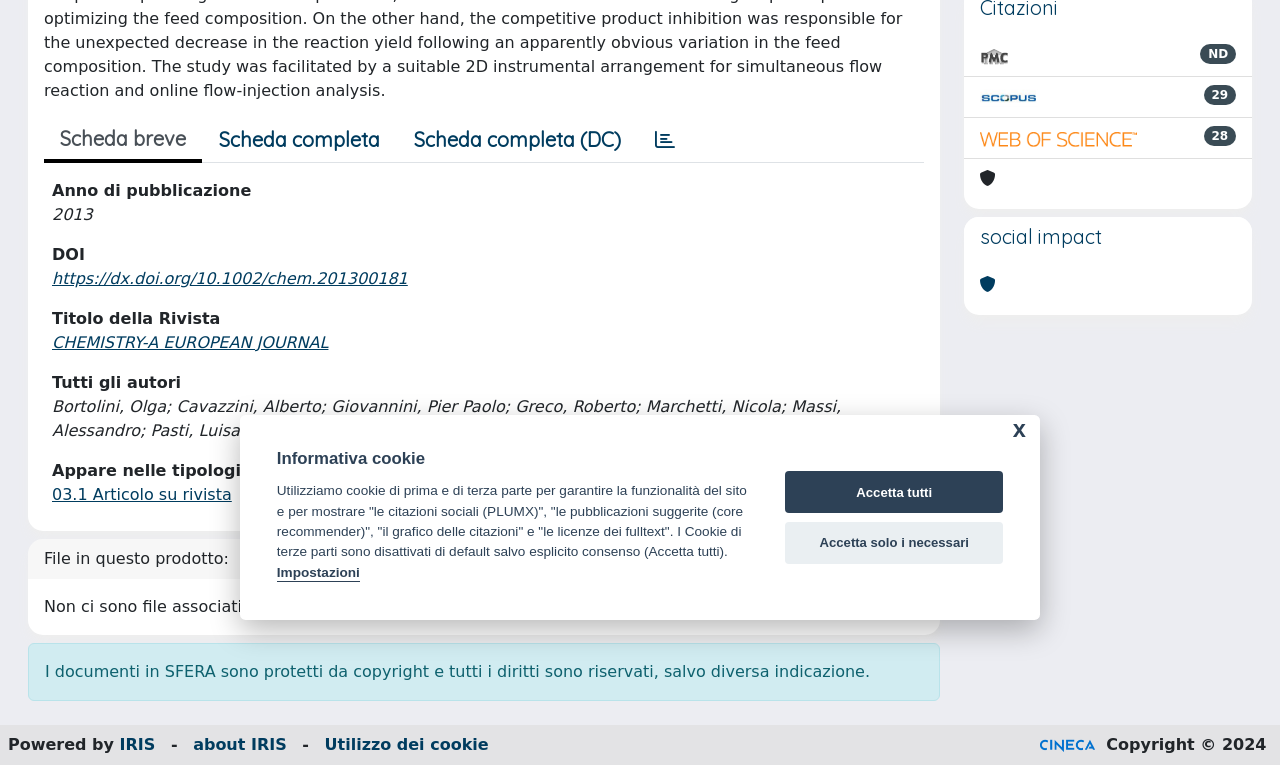Given the element description: "Accetta solo i necessari", predict the bounding box coordinates of this UI element. The coordinates must be four float numbers between 0 and 1, given as [left, top, right, bottom].

[0.614, 0.682, 0.784, 0.737]